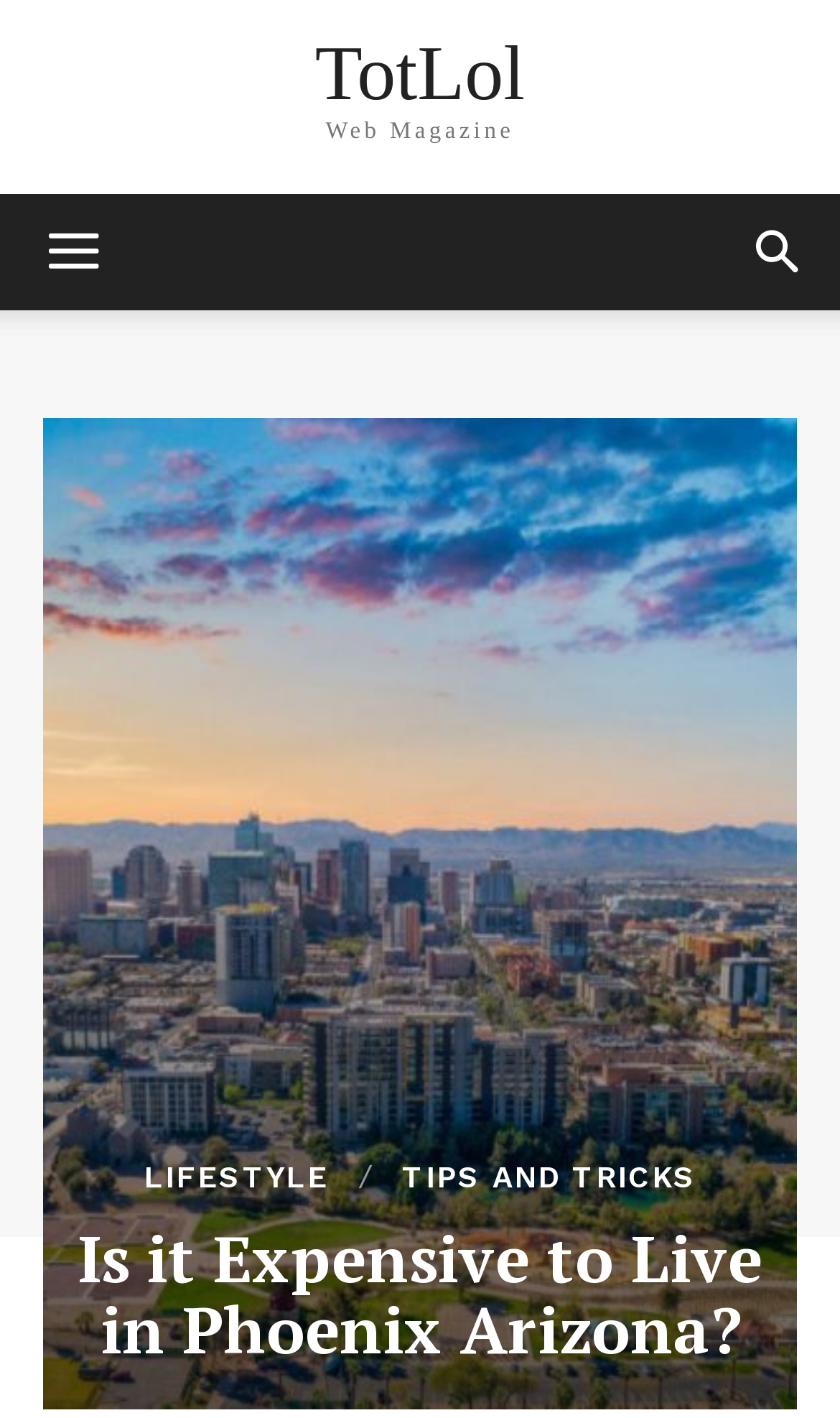Extract the bounding box coordinates of the UI element described by: "Grim Dawn". The coordinates should include four float numbers ranging from 0 to 1, e.g., [left, top, right, bottom].

None